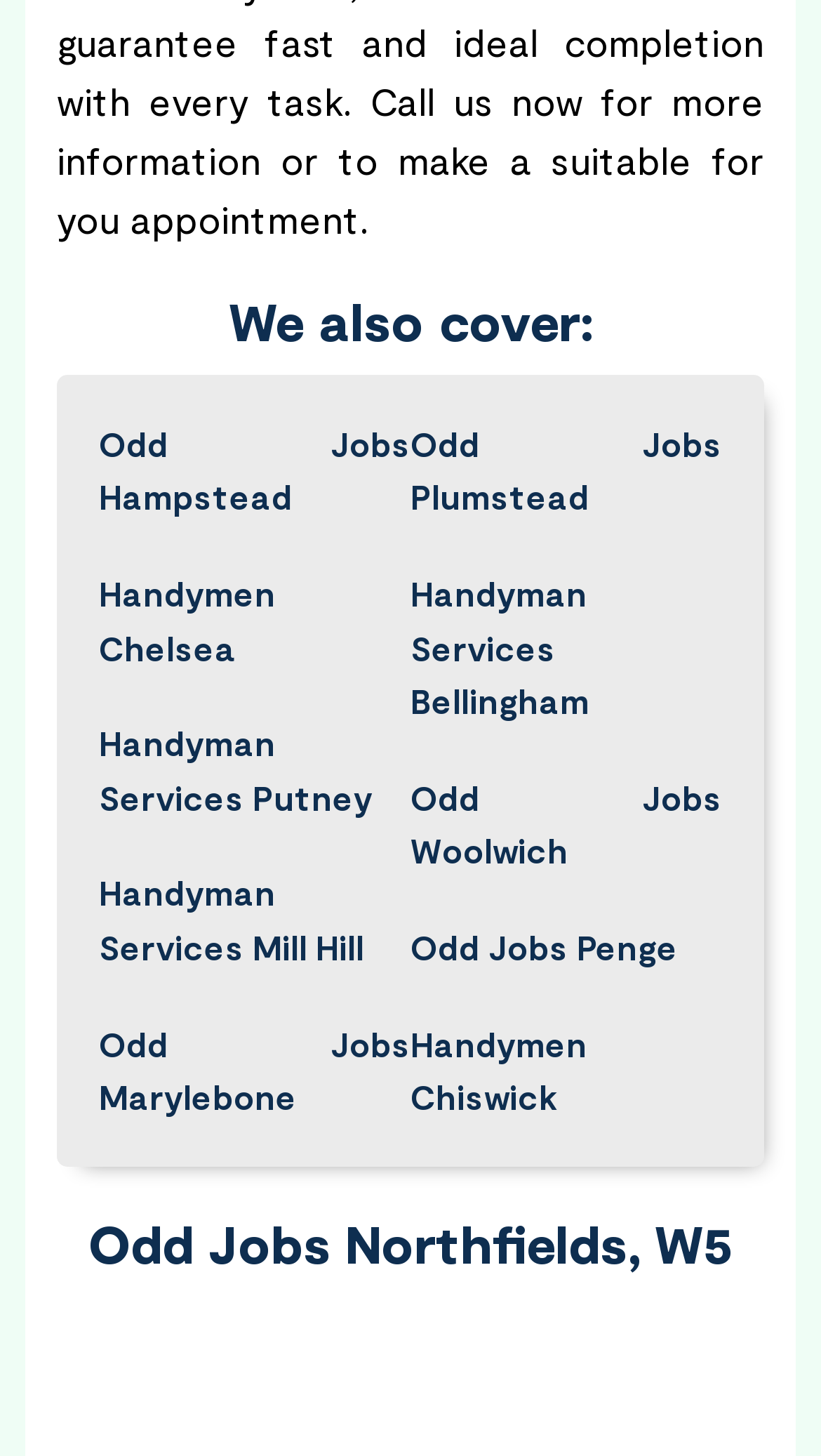Locate the bounding box coordinates of the area you need to click to fulfill this instruction: 'check out Odd Jobs Marylebone'. The coordinates must be in the form of four float numbers ranging from 0 to 1: [left, top, right, bottom].

[0.121, 0.698, 0.5, 0.772]